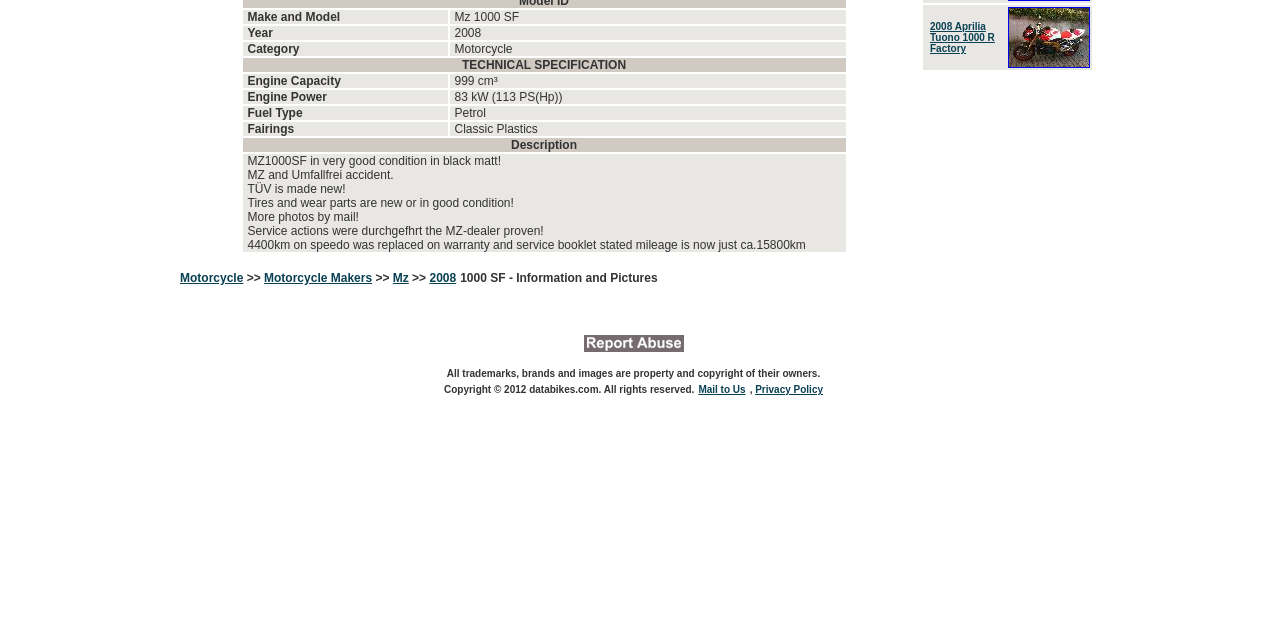Find the bounding box coordinates for the HTML element described as: "Privacy Policy". The coordinates should consist of four float values between 0 and 1, i.e., [left, top, right, bottom].

[0.59, 0.6, 0.643, 0.617]